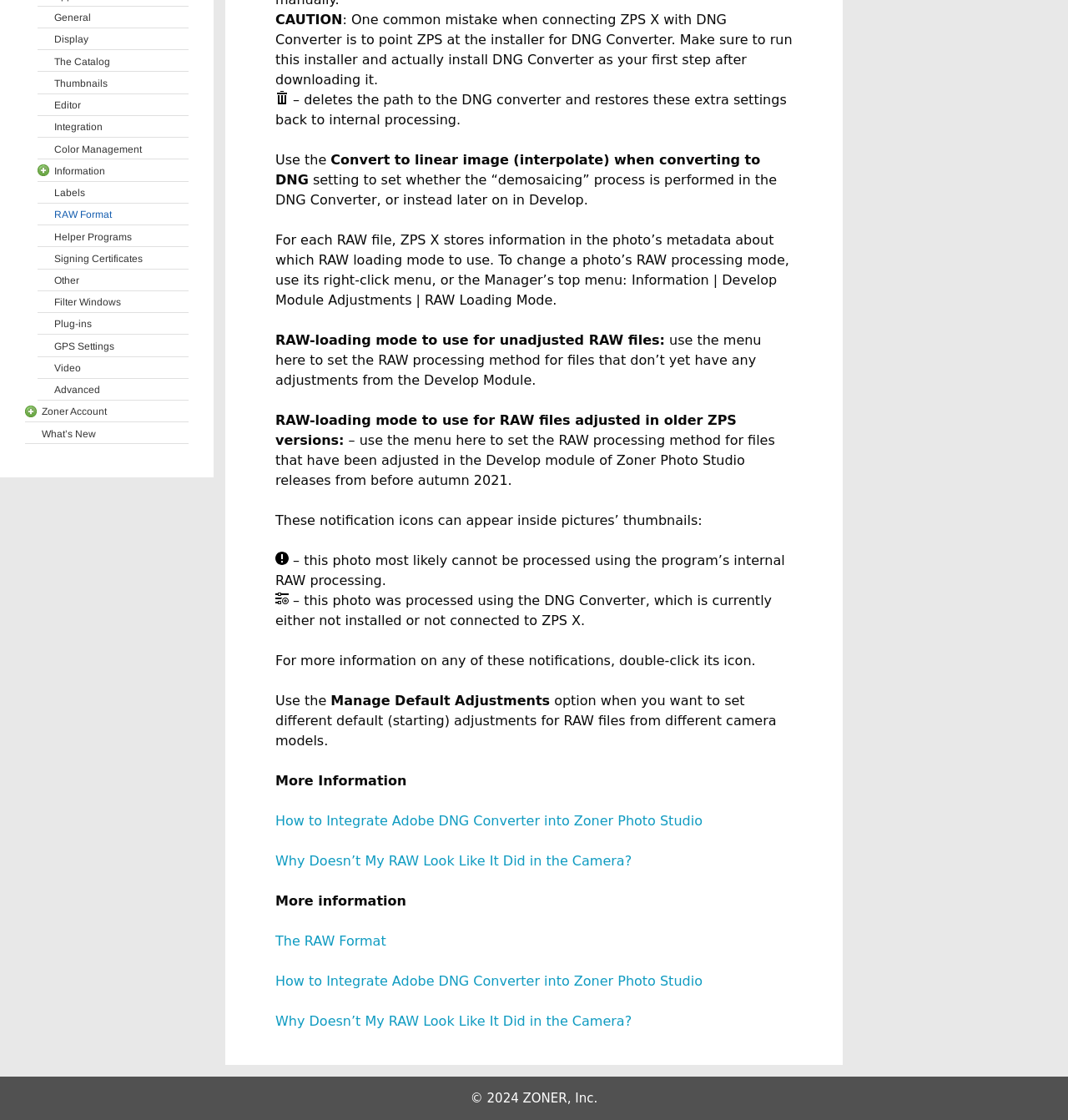Based on the provided description, "The RAW Format", find the bounding box of the corresponding UI element in the screenshot.

[0.258, 0.833, 0.361, 0.847]